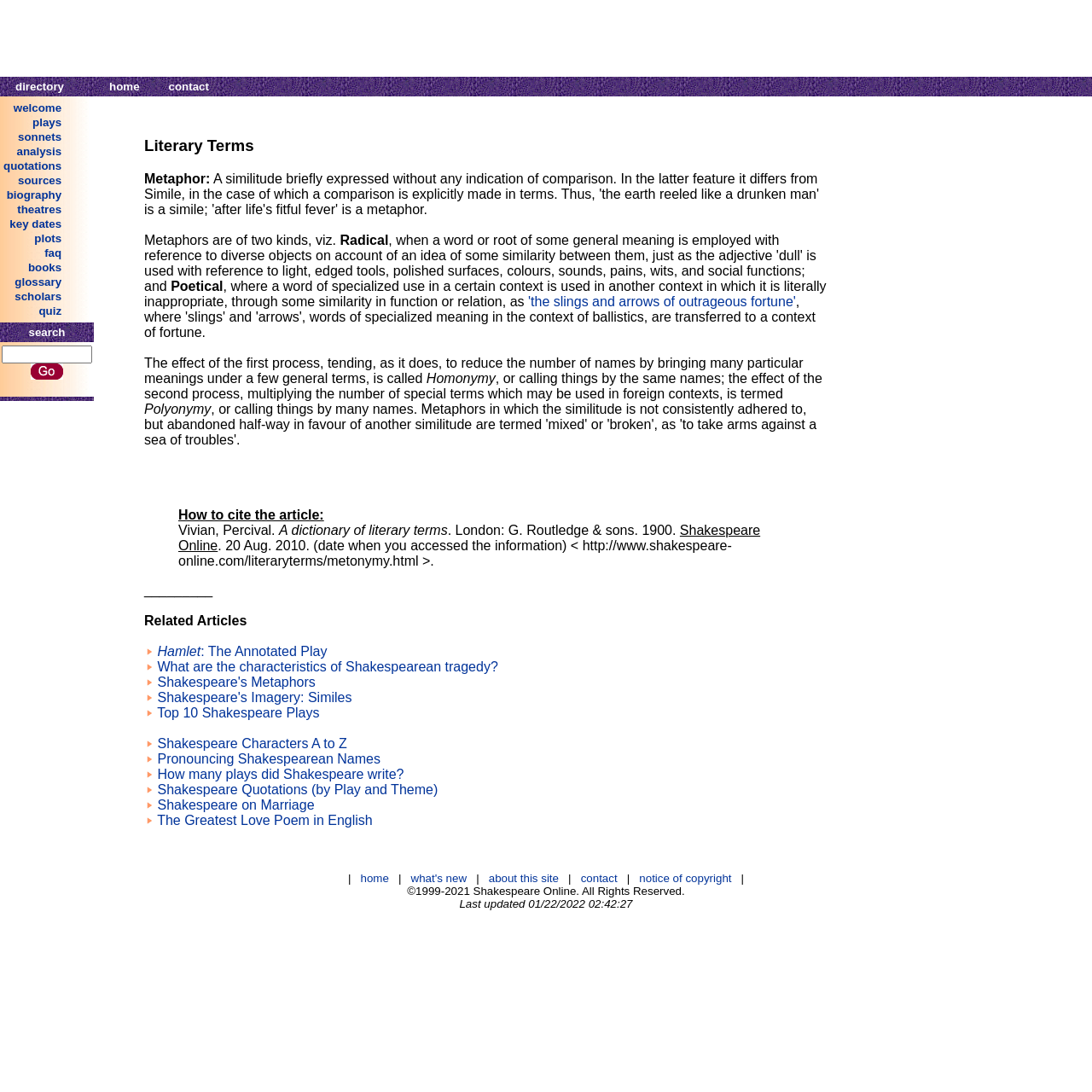How many types of tragedy are mentioned on this webpage?
Use the information from the screenshot to give a comprehensive response to the question.

The webpage mentions Shakespearean tragedy as a characteristic of Shakespeare's plays, implying that it is a specific type of tragedy. There is no mention of other types of tragedy on this webpage.